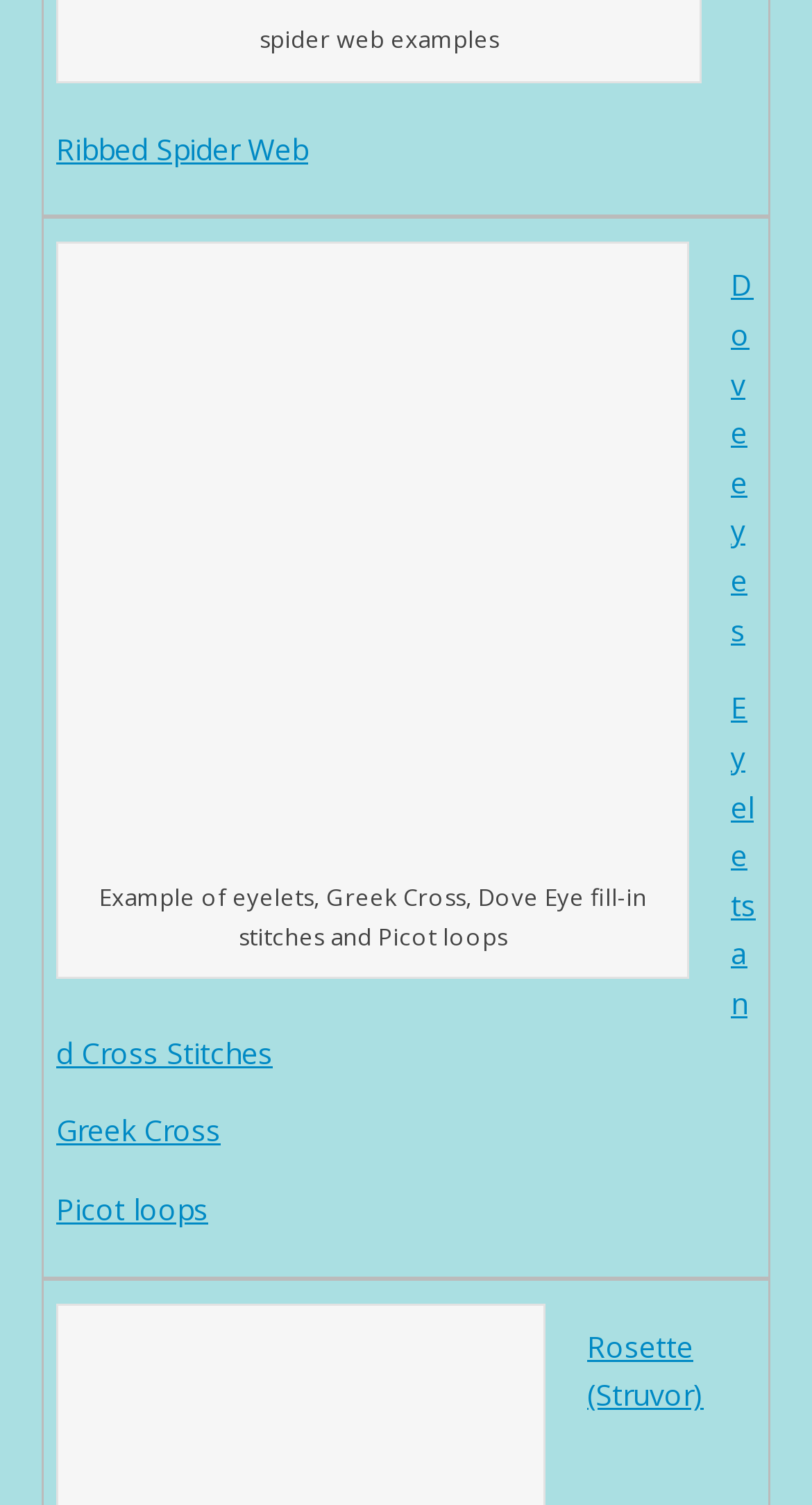Using the description: "Ribbed Spider Web", determine the UI element's bounding box coordinates. Ensure the coordinates are in the format of four float numbers between 0 and 1, i.e., [left, top, right, bottom].

[0.069, 0.085, 0.379, 0.112]